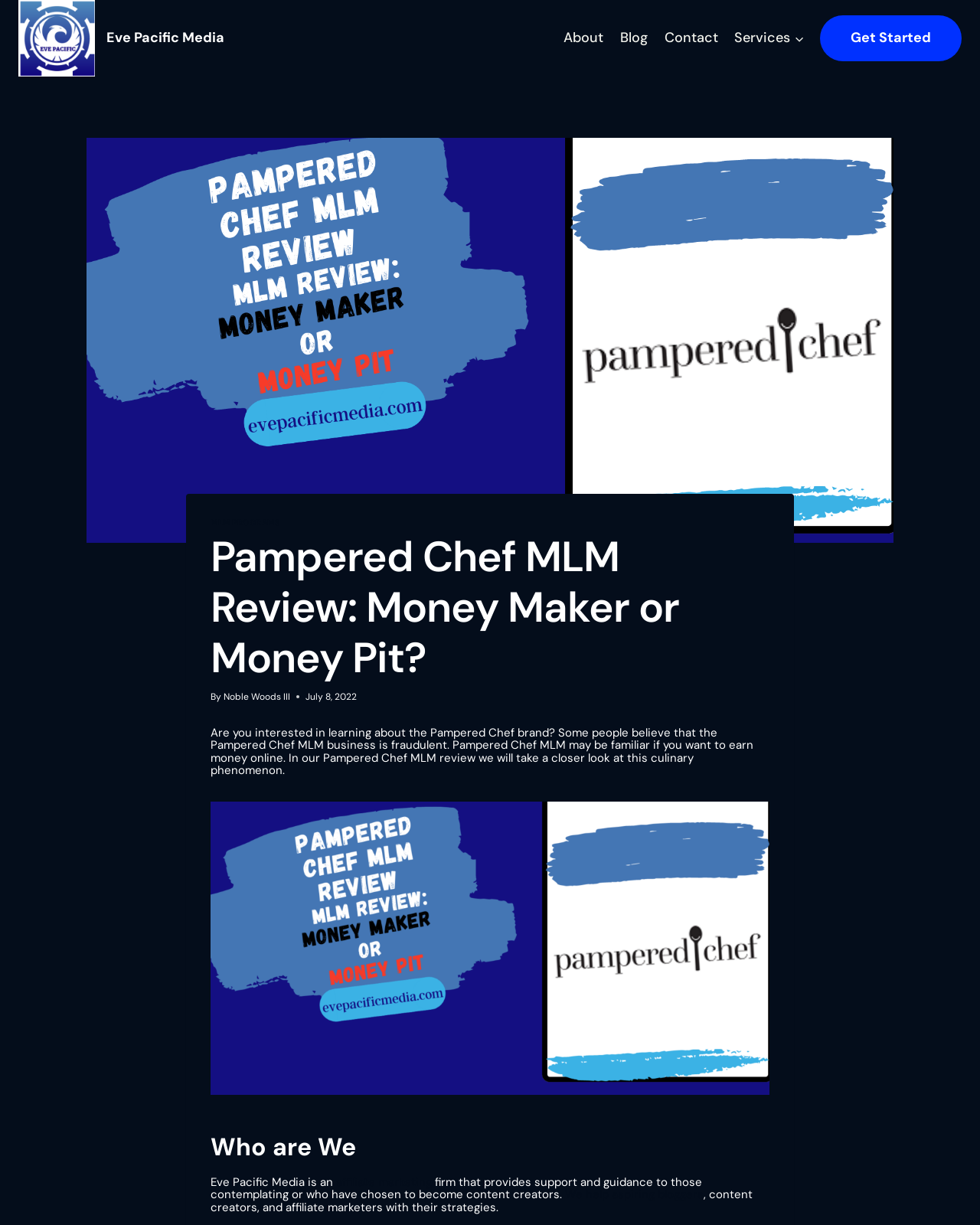Provide a one-word or short-phrase answer to the question:
What is the date of the article?

July 8, 2022